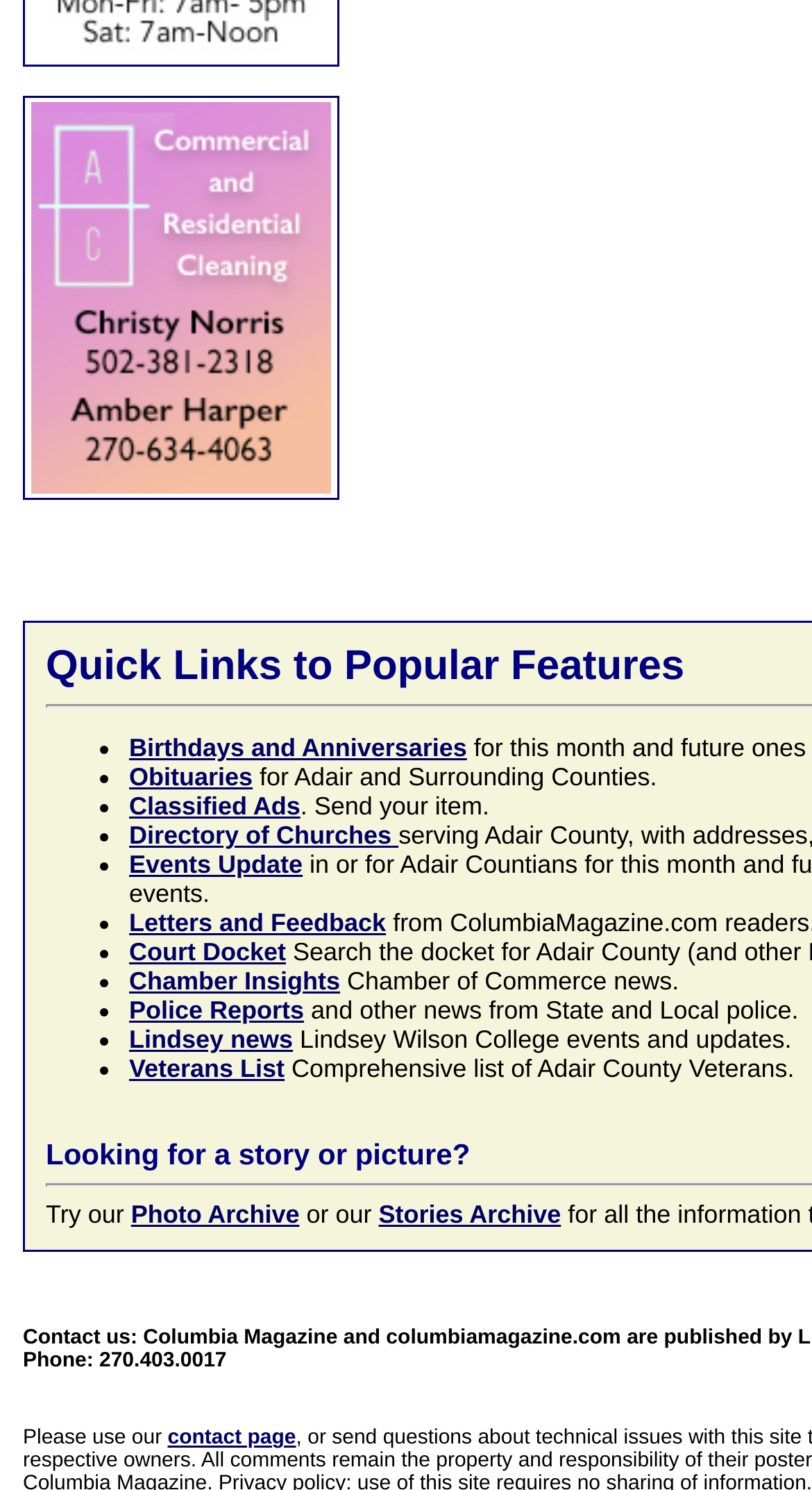Please identify the bounding box coordinates of the element I should click to complete this instruction: 'View birthdays and anniversaries'. The coordinates should be given as four float numbers between 0 and 1, like this: [left, top, right, bottom].

[0.159, 0.492, 0.575, 0.512]